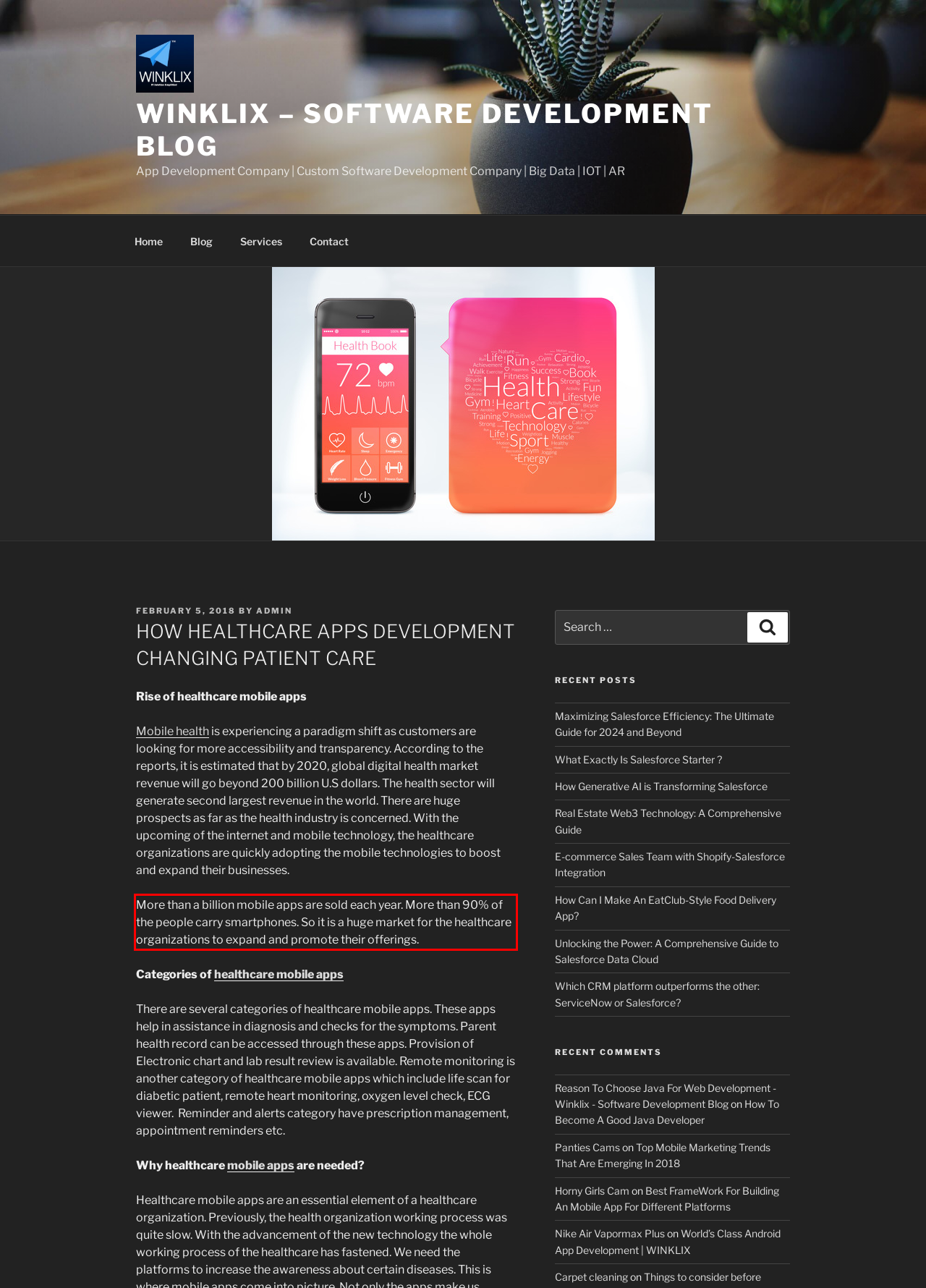You are provided with a webpage screenshot that includes a red rectangle bounding box. Extract the text content from within the bounding box using OCR.

More than a billion mobile apps are sold each year. More than 90% of the people carry smartphones. So it is a huge market for the healthcare organizations to expand and promote their offerings.